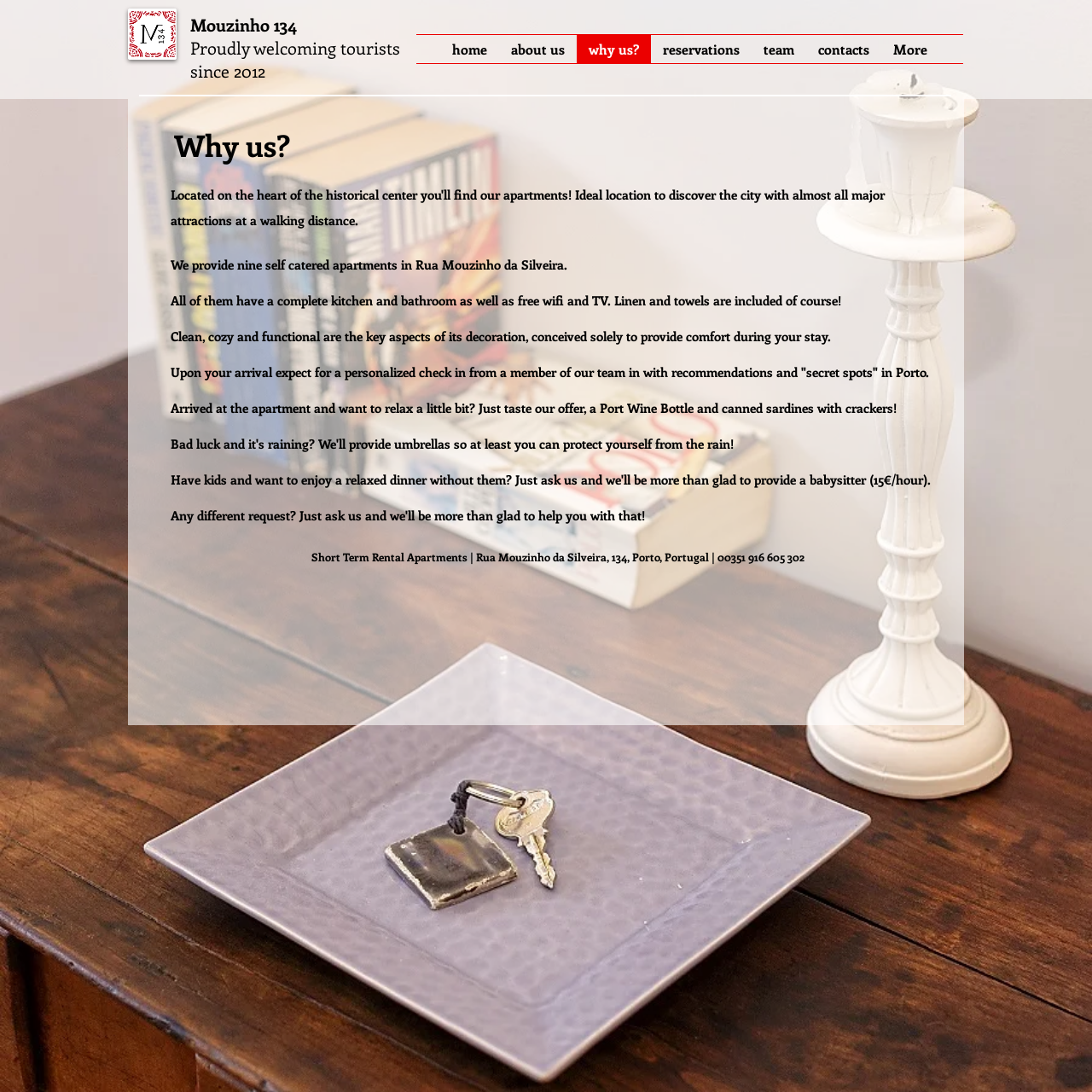What is included in the apartments?
Please provide a comprehensive and detailed answer to the question.

The webpage lists the amenities included in the apartments, which are 'a complete kitchen and bathroom as well as free wifi and TV. Linen and towels are included of course!'. This information can be found in the StaticText element with the text 'All of them have a complete kitchen and bathroom as well as free wifi and TV. Linen and towels are included of course!'